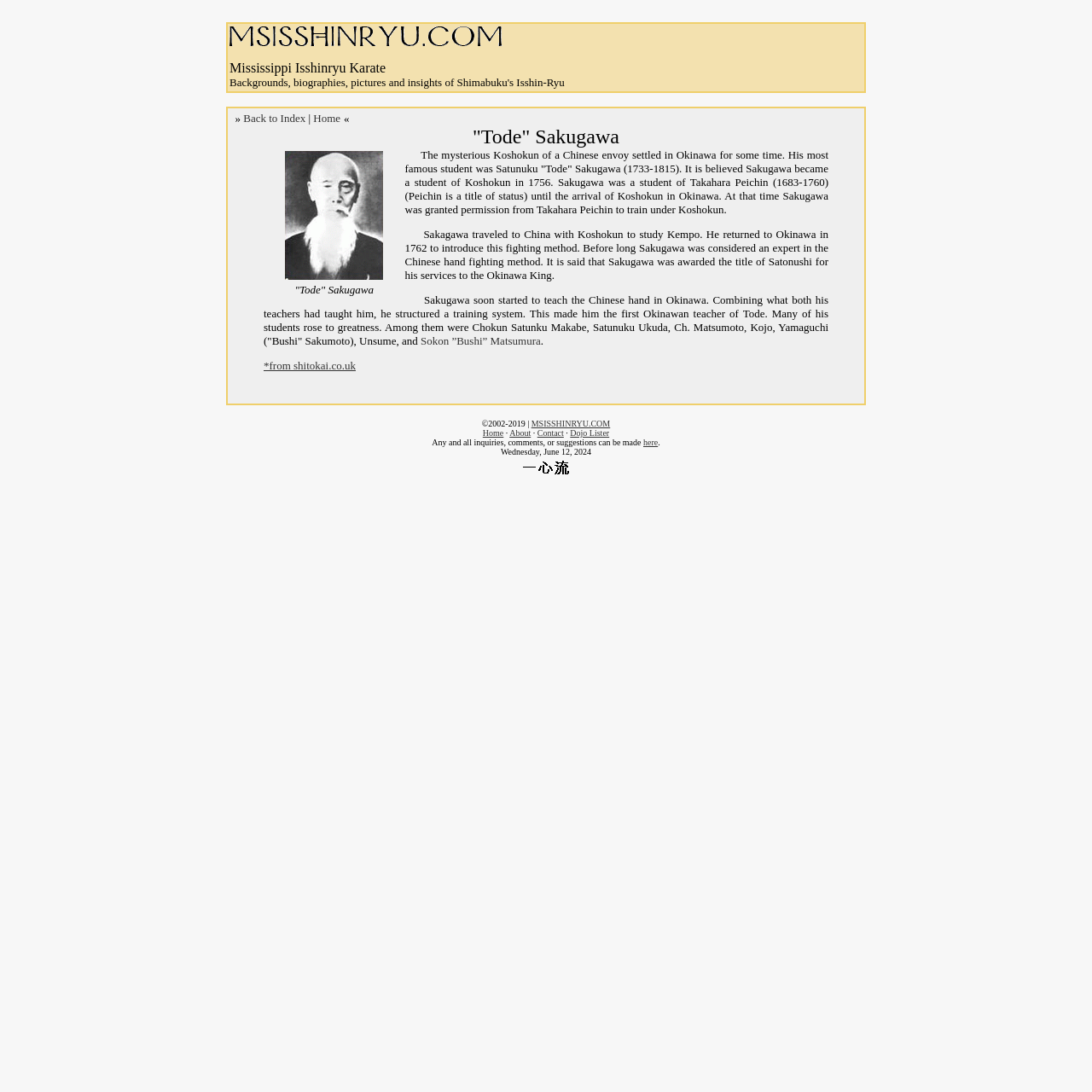Give a one-word or one-phrase response to the question: 
How many images are on this webpage?

3